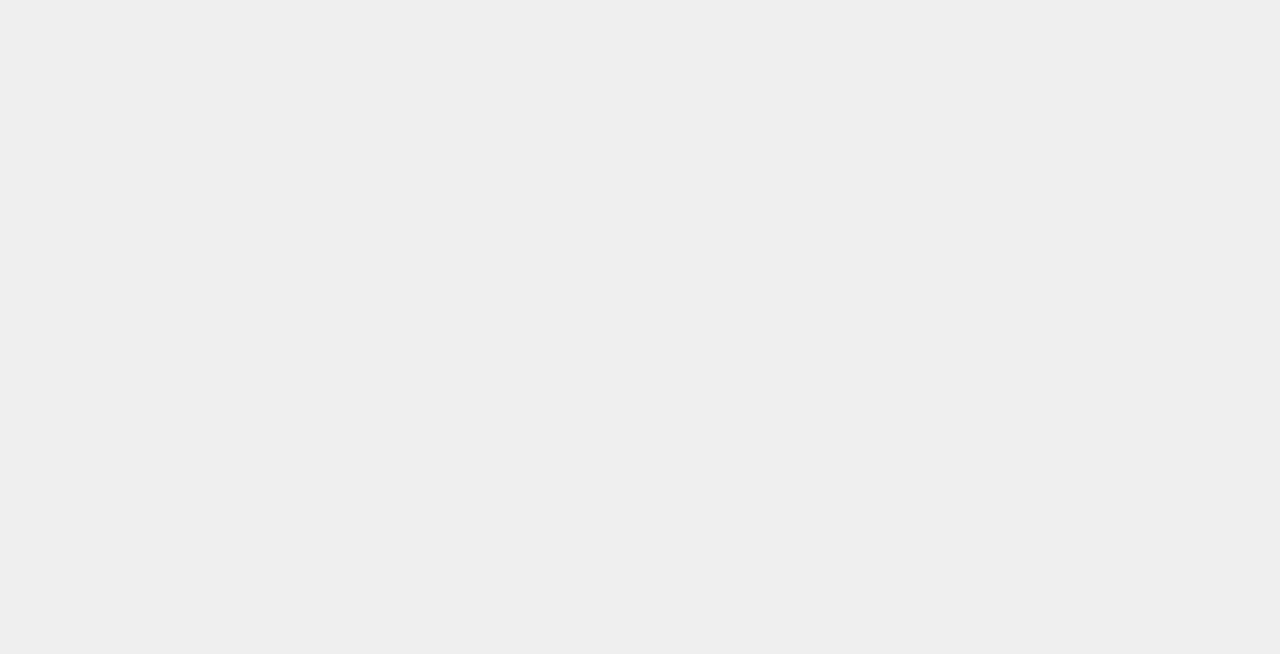What type of content is linked in the 'INFO' section?
Based on the screenshot, give a detailed explanation to answer the question.

The 'INFO' section contains links to various types of content, including 'About Us', 'Contact Us', 'Age Policy', and others, suggesting that this section provides information about the website and its policies.